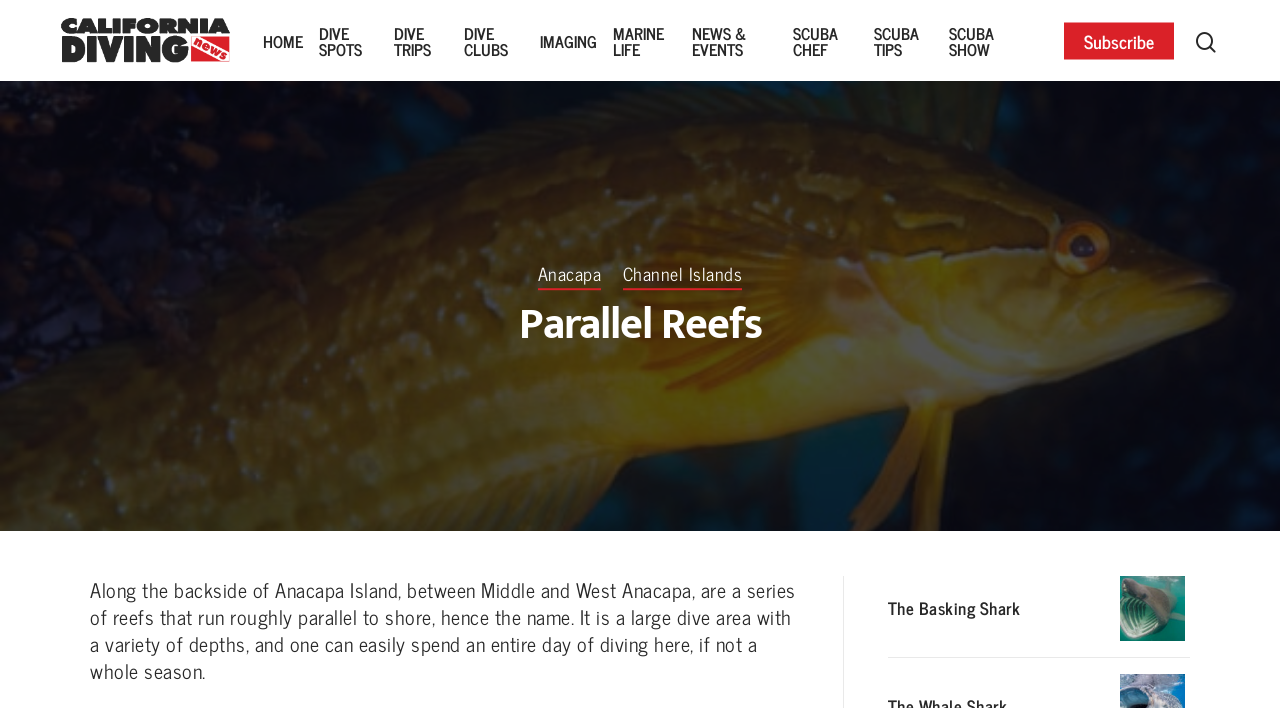What is the name of the island mentioned?
Look at the image and answer the question with a single word or phrase.

Anacapa